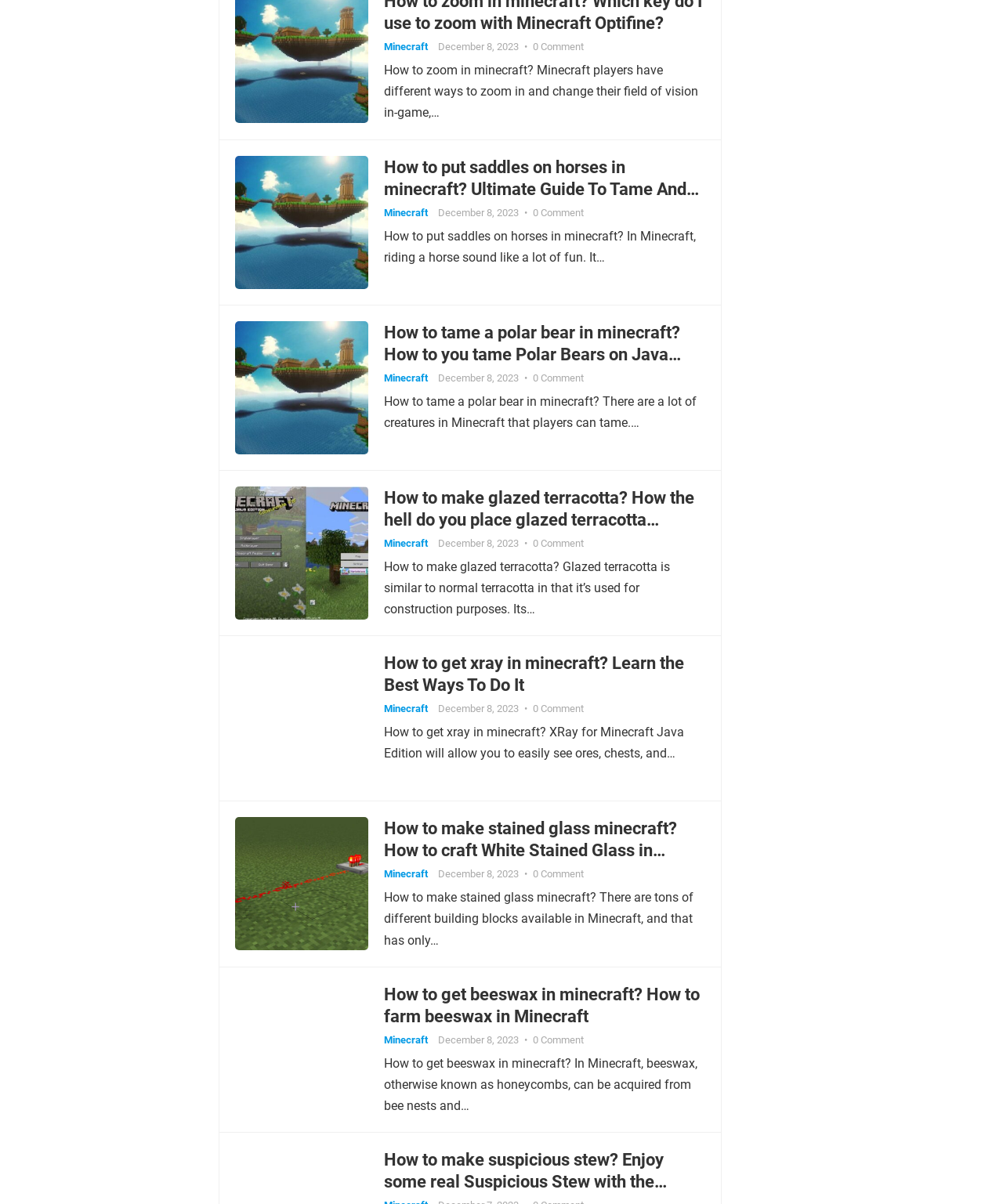Please reply with a single word or brief phrase to the question: 
What is the category of the Minecraft guides on this page?

Minecraft